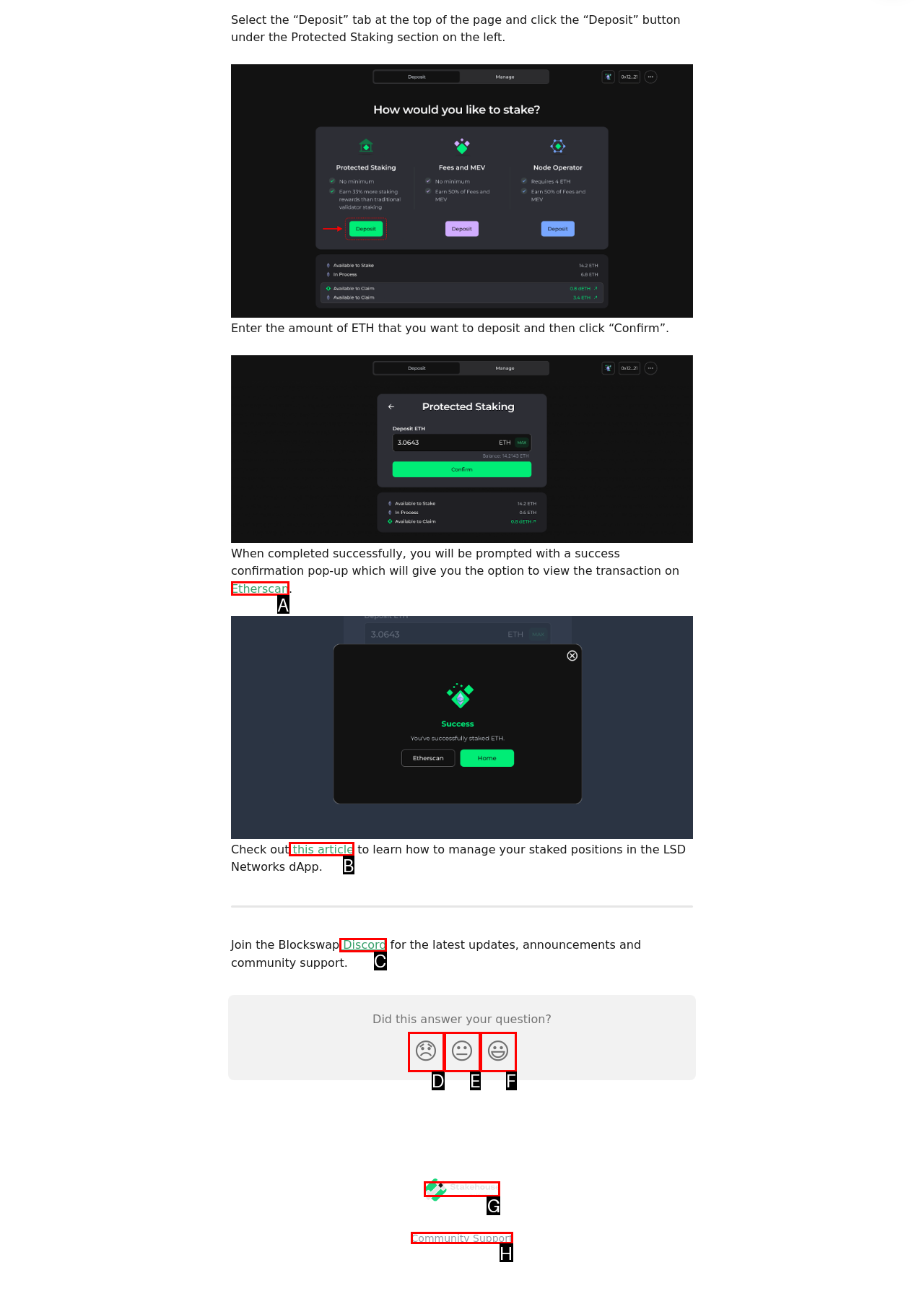Determine the letter of the element I should select to fulfill the following instruction: Click the 'Community Support' link. Just provide the letter.

H